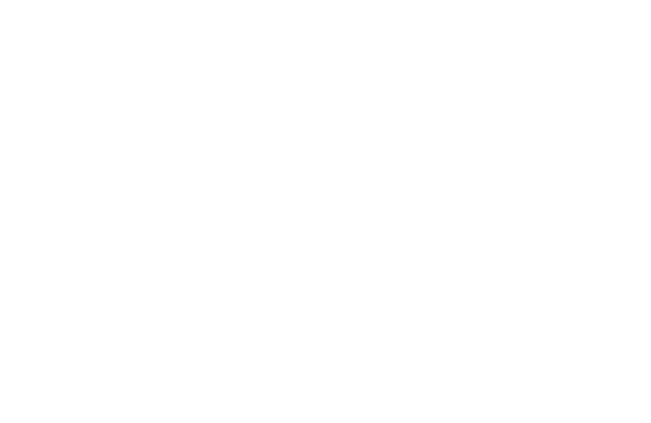What type of environments is the sofa suited for?
Please interpret the details in the image and answer the question thoroughly.

According to the caption, the sofa is suited for various environments, including residential homes and commercial settings, such as hotels or reception areas, making it a versatile and functional piece of furniture.